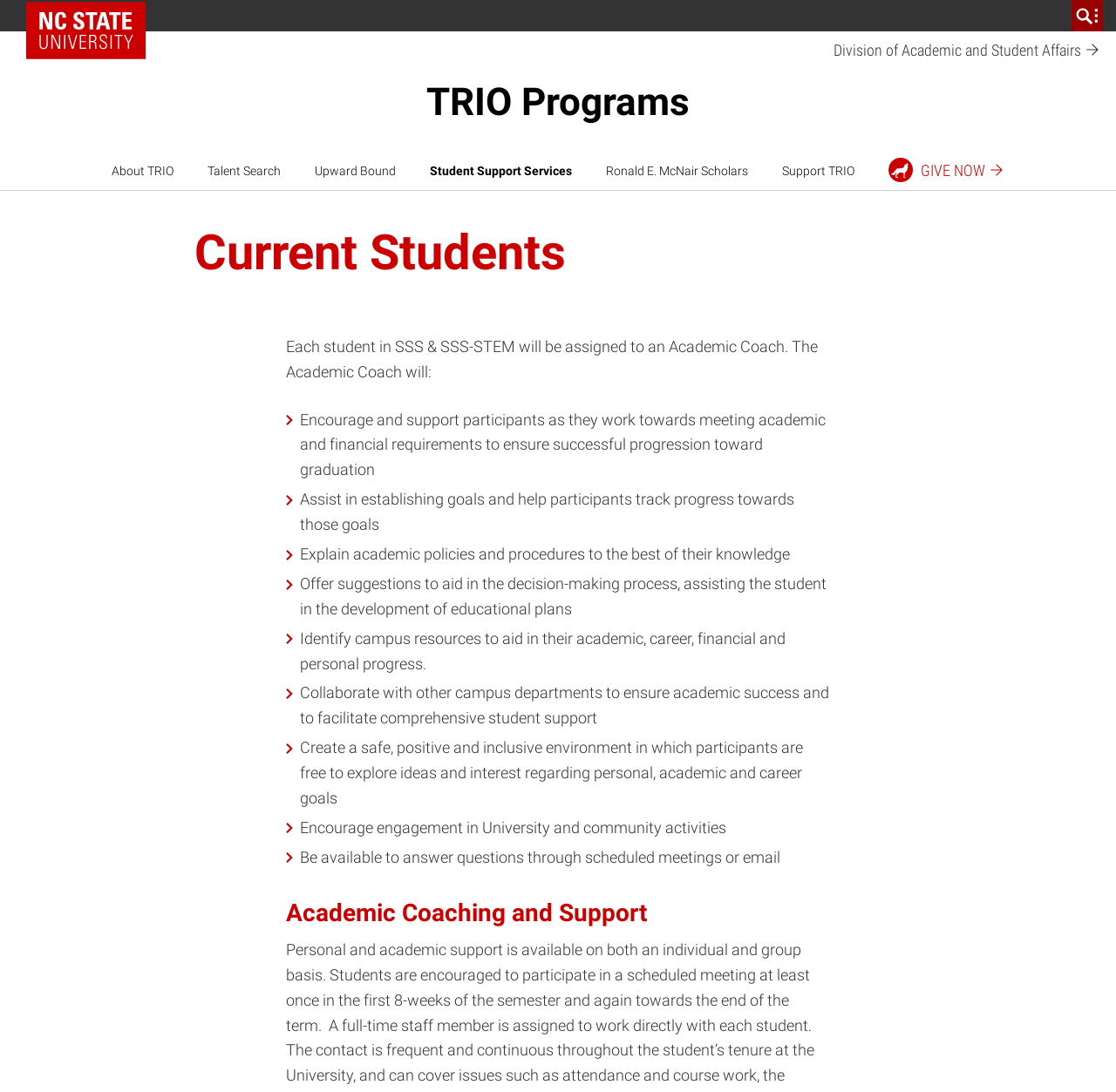What is the focus of the 'Current Students' section?
Kindly answer the question with as much detail as you can.

The 'Current Students' section has a heading 'Academic Coaching and Support' and lists the responsibilities of an Academic Coach, which suggests that the focus of this section is on providing academic coaching and support to current students.